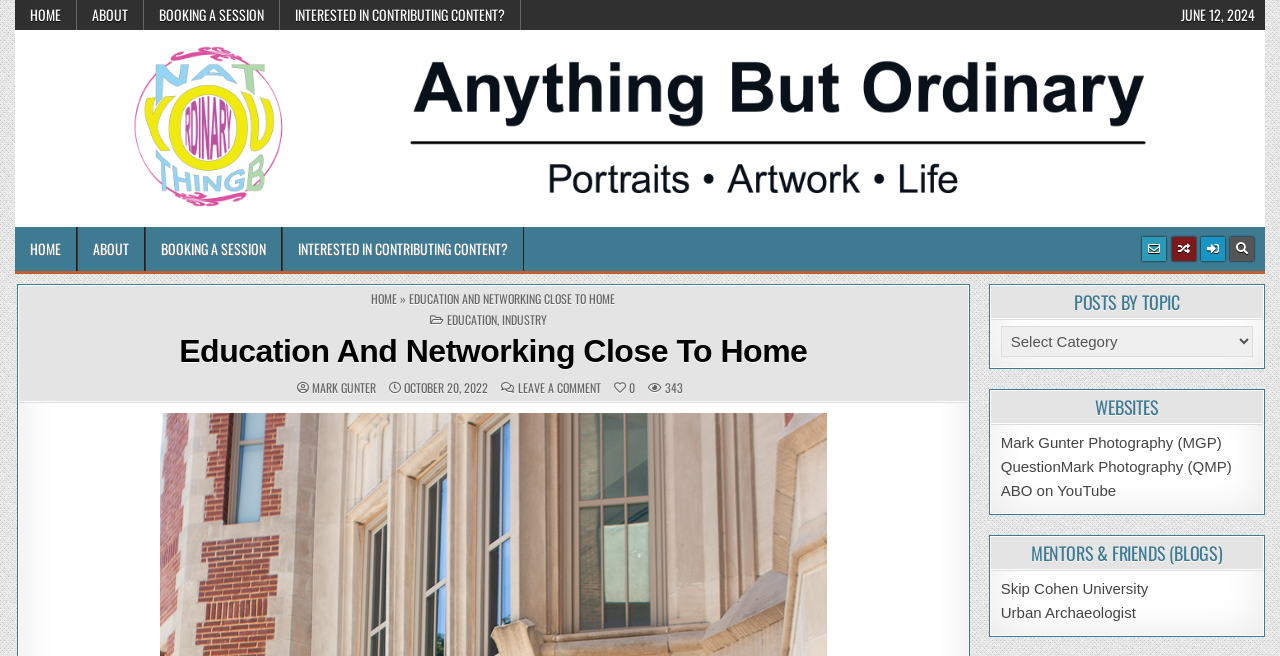Please determine the bounding box coordinates for the element with the description: "info@aec.at".

None